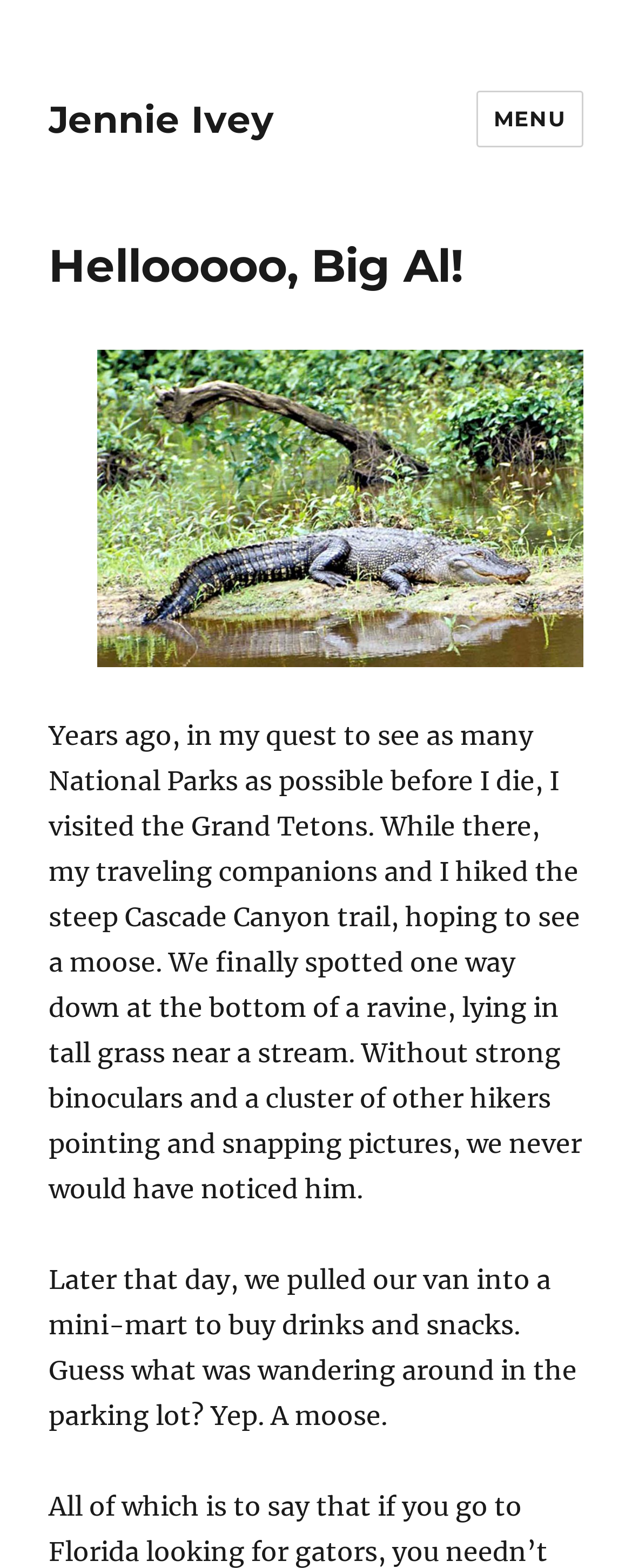Given the element description Menu, predict the bounding box coordinates for the UI element in the webpage screenshot. The format should be (top-left x, top-left y, bottom-right x, bottom-right y), and the values should be between 0 and 1.

[0.753, 0.058, 0.923, 0.094]